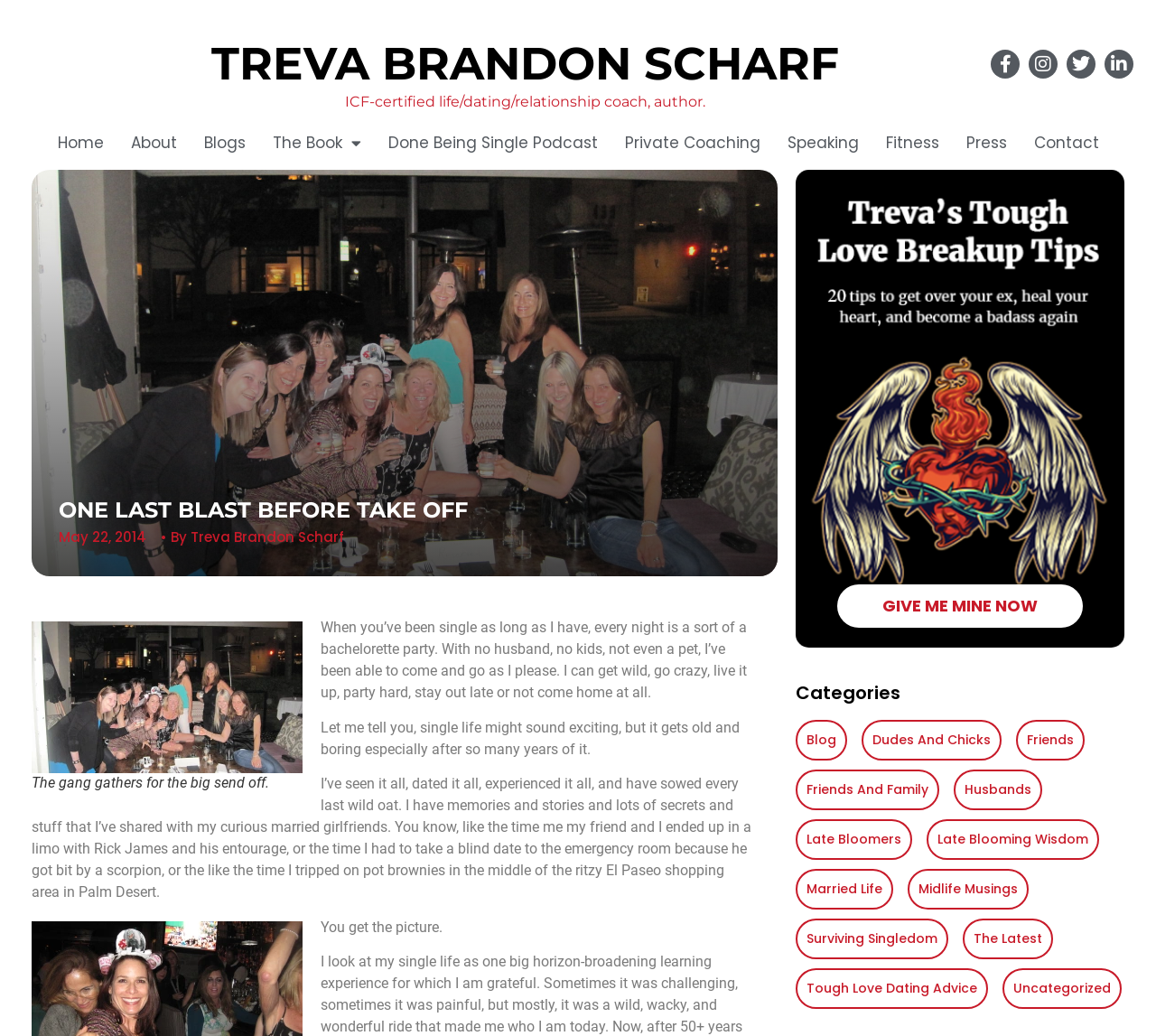Please reply to the following question using a single word or phrase: 
What is the topic of the blog post?

Single life